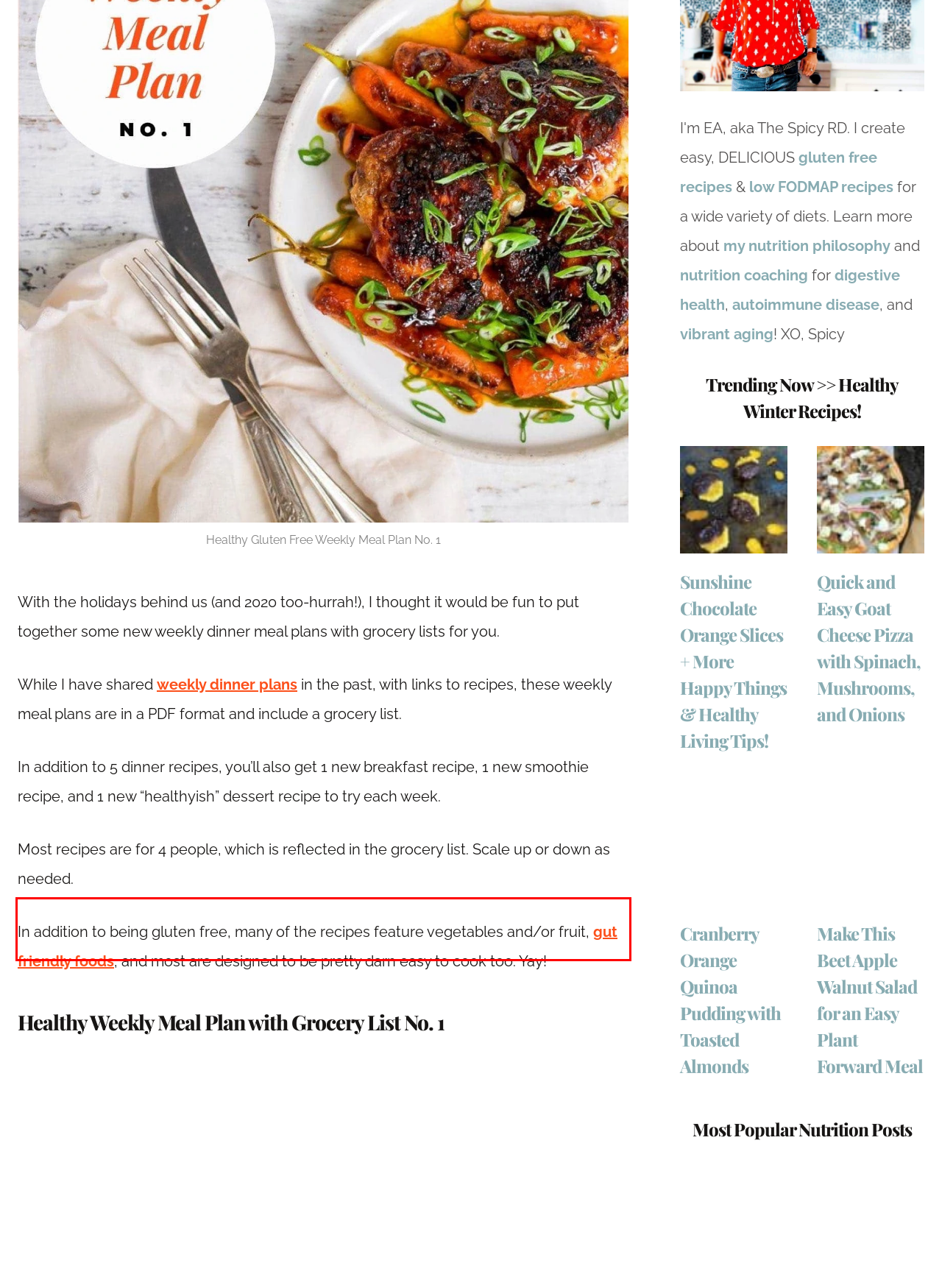Analyze the webpage screenshot and use OCR to recognize the text content in the red bounding box.

In addition to being gluten free, many of the recipes feature vegetables and/or fruit, gut friendly foods, and most are designed to be pretty darn easy to cook too. Yay!